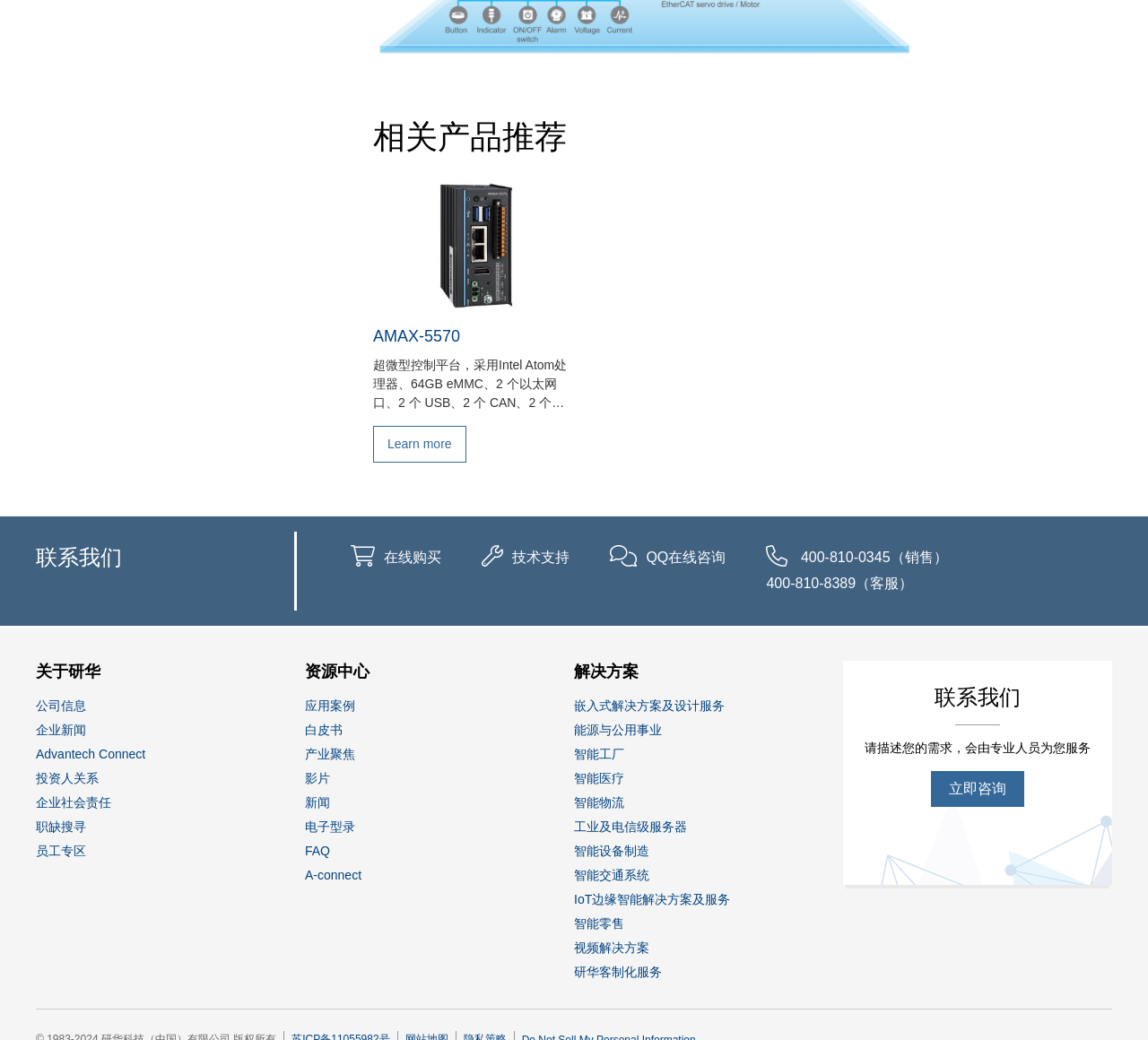Locate the bounding box coordinates of the area that needs to be clicked to fulfill the following instruction: "browse 'Ice Gallery'". The coordinates should be in the format of four float numbers between 0 and 1, namely [left, top, right, bottom].

None